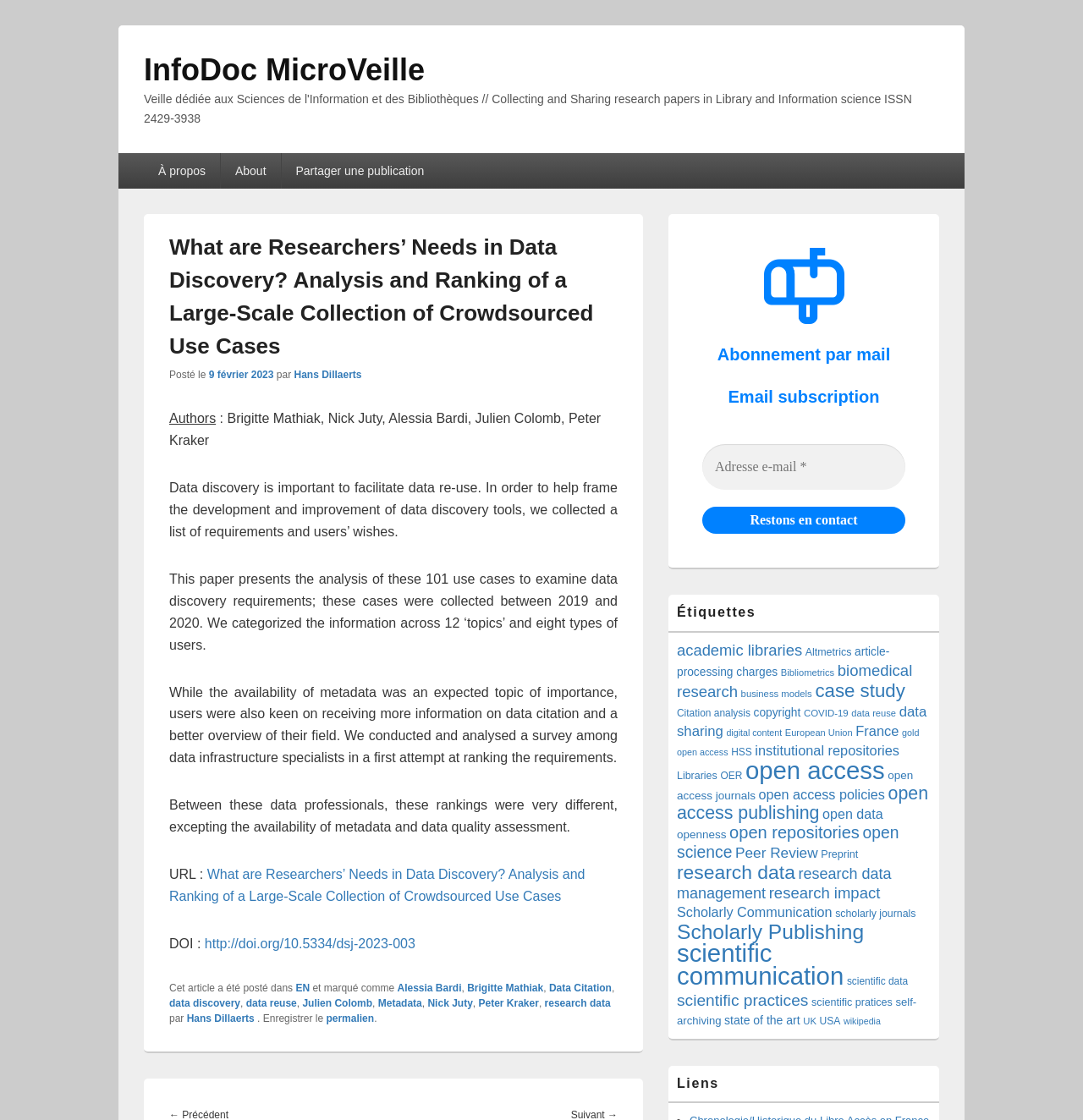Please identify the coordinates of the bounding box that should be clicked to fulfill this instruction: "Read the article posted by Hans Dillaerts".

[0.156, 0.33, 0.334, 0.34]